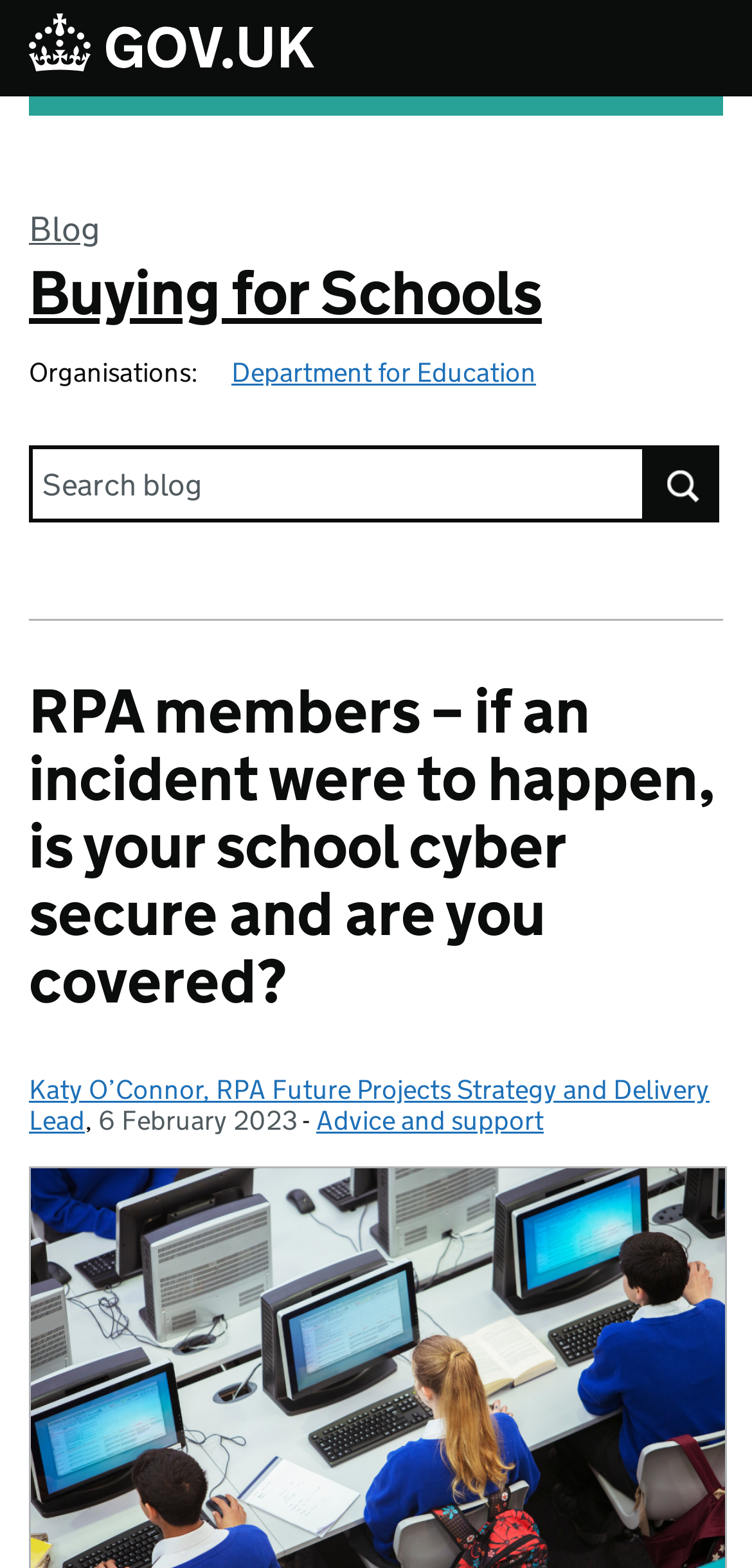Using the element description provided, determine the bounding box coordinates in the format (top-left x, top-left y, bottom-right x, bottom-right y). Ensure that all values are floating point numbers between 0 and 1. Element description: Advice and support

[0.421, 0.703, 0.723, 0.725]